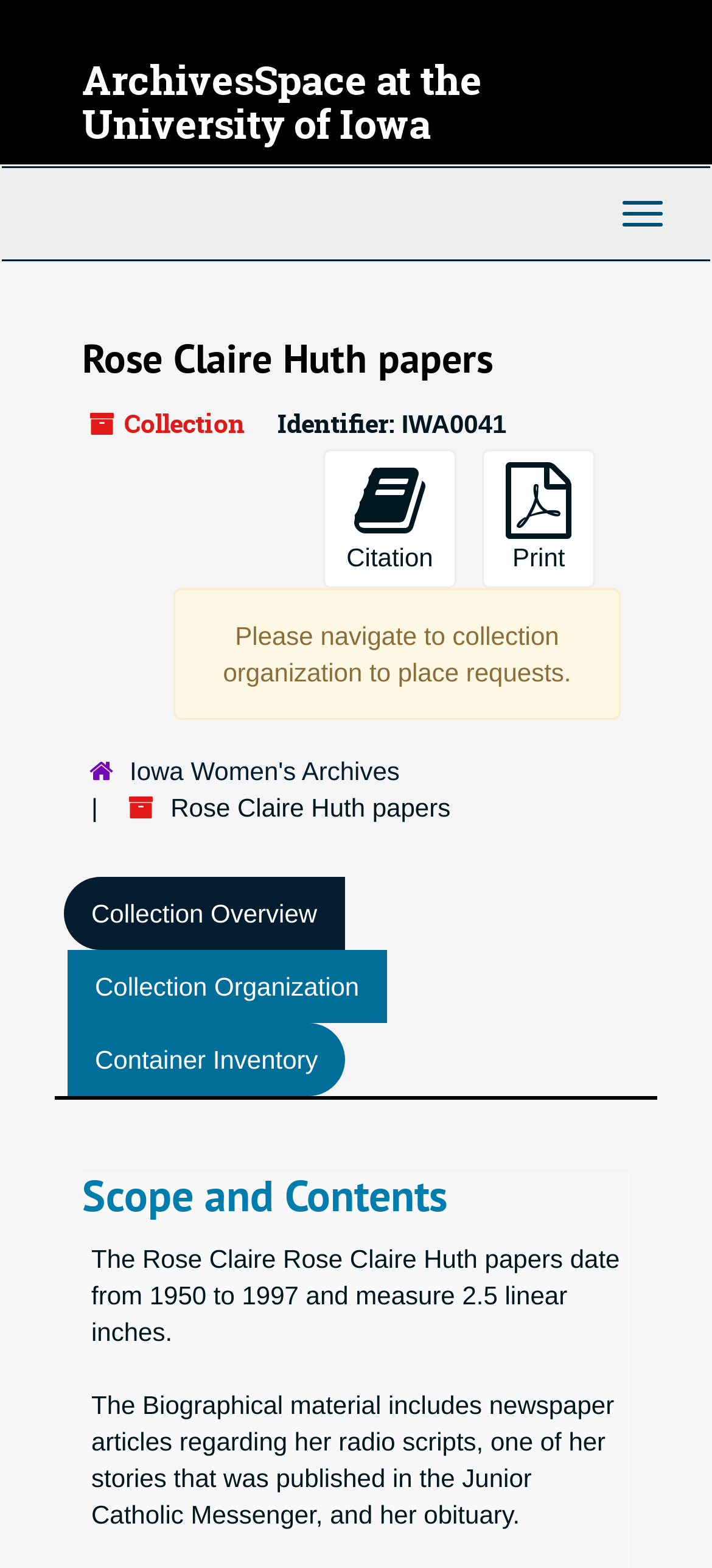Answer this question using a single word or a brief phrase:
What is the identifier of the Rose Claire Huth papers?

IWA0041